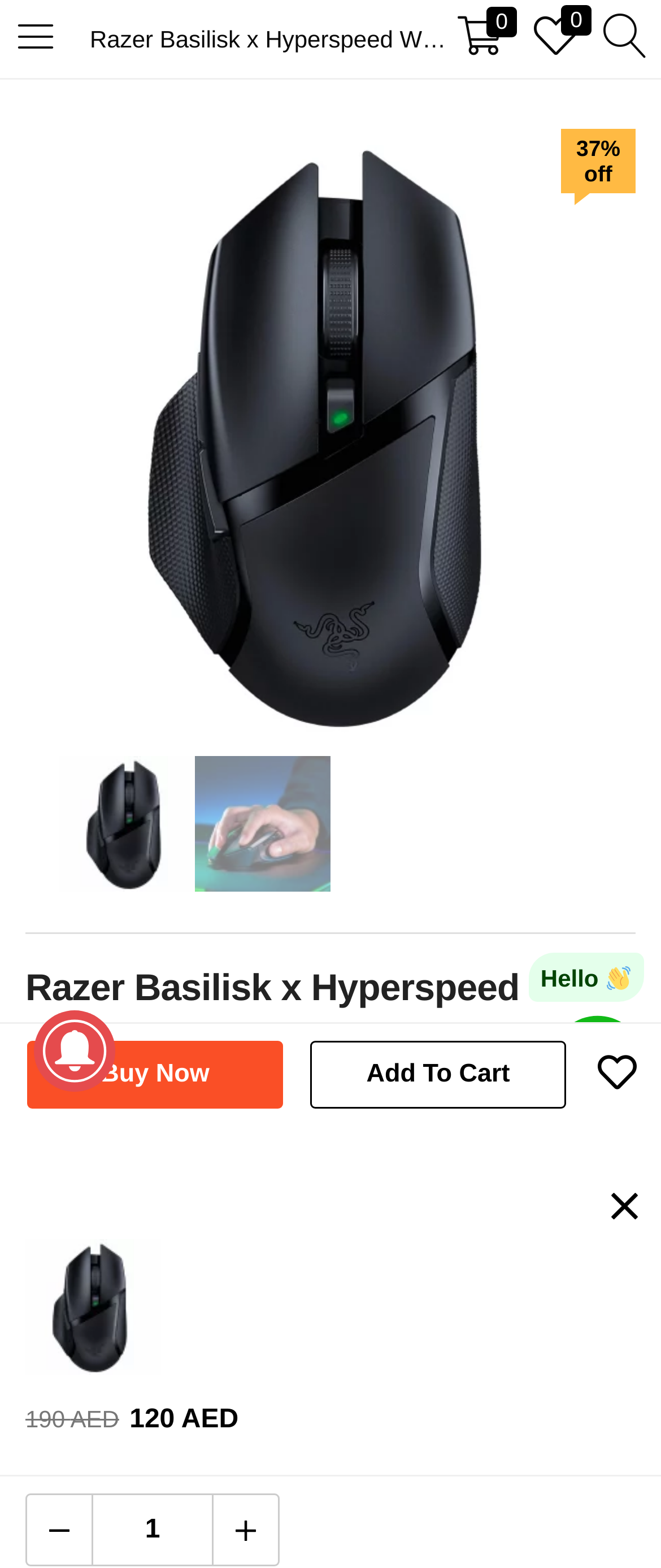Based on the image, please respond to the question with as much detail as possible:
What is the type of product being displayed?

I found the type of product by looking at the link element with the text 'Razer gaming mouse' located at [0.038, 0.082, 0.962, 0.471]. This suggests that the product being displayed is a gaming mouse.